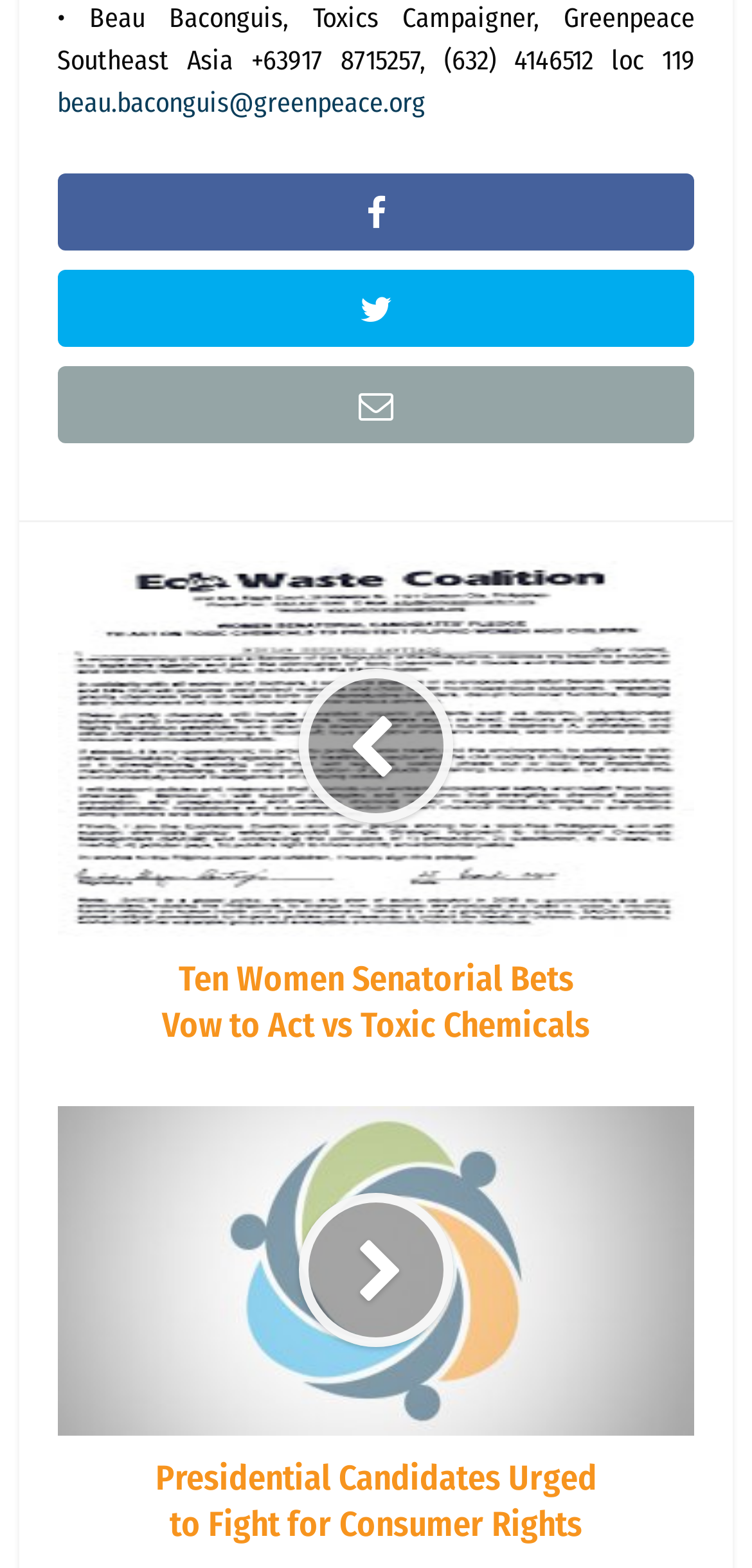Who is the toxics campaigner?
Refer to the screenshot and deliver a thorough answer to the question presented.

The webpage contains a static text element that mentions 'Beau Baconguis, Toxics Campaigner, Greenpeace Southeast Asia' which indicates that Beau Baconguis is the toxics campaigner.